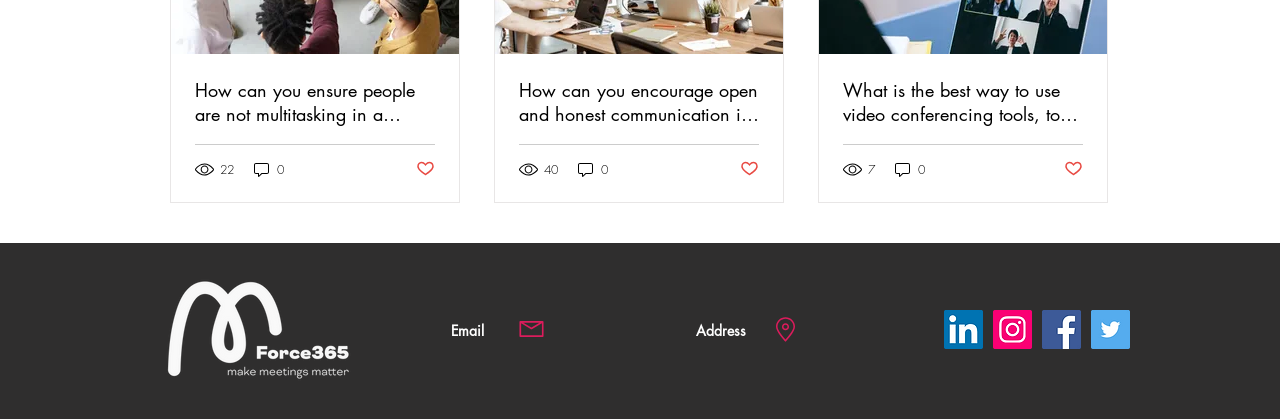What is the logo on the top left?
Answer with a single word or phrase by referring to the visual content.

mForce365